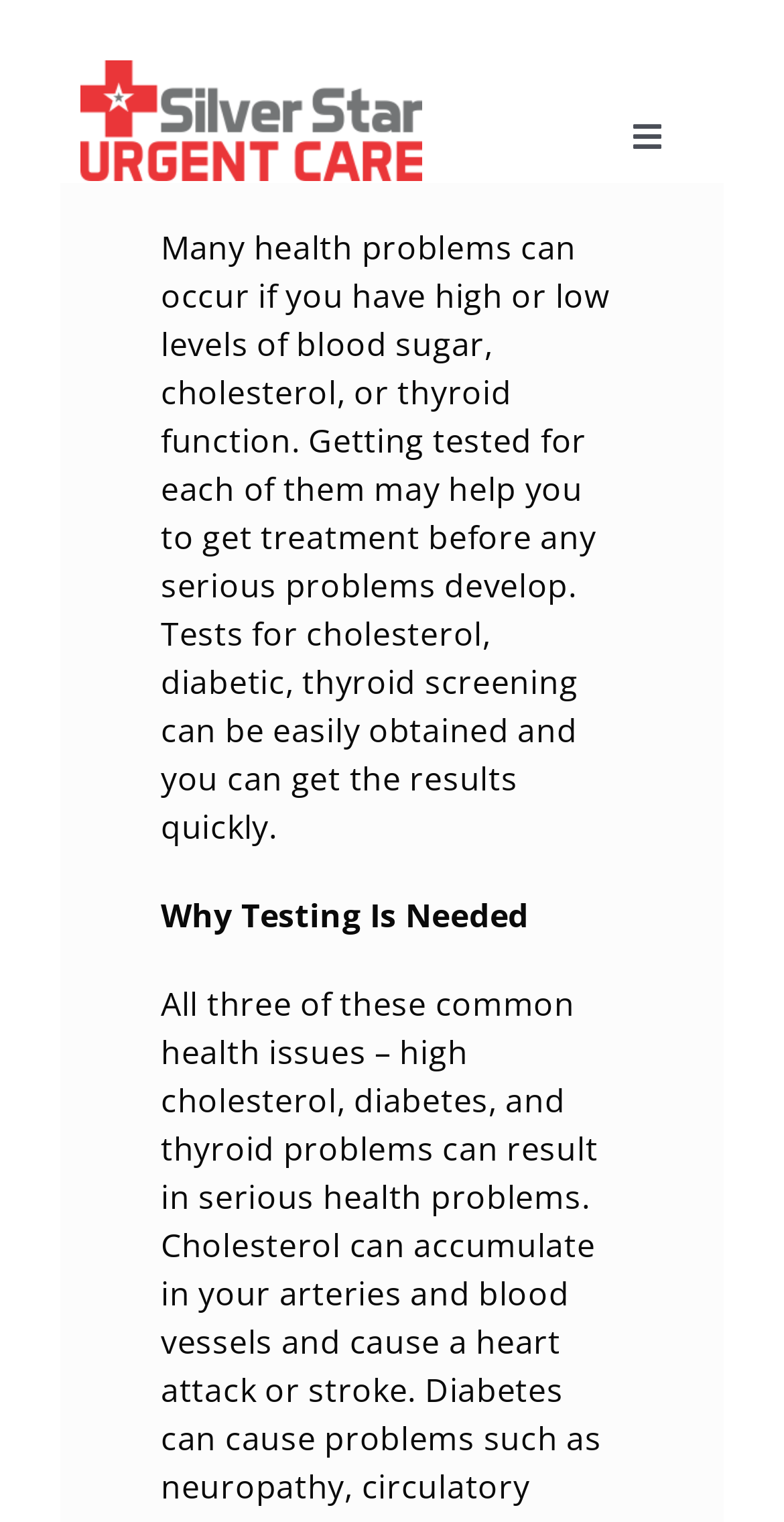Please specify the bounding box coordinates for the clickable region that will help you carry out the instruction: "Open the Services submenu".

[0.84, 0.468, 1.0, 0.554]